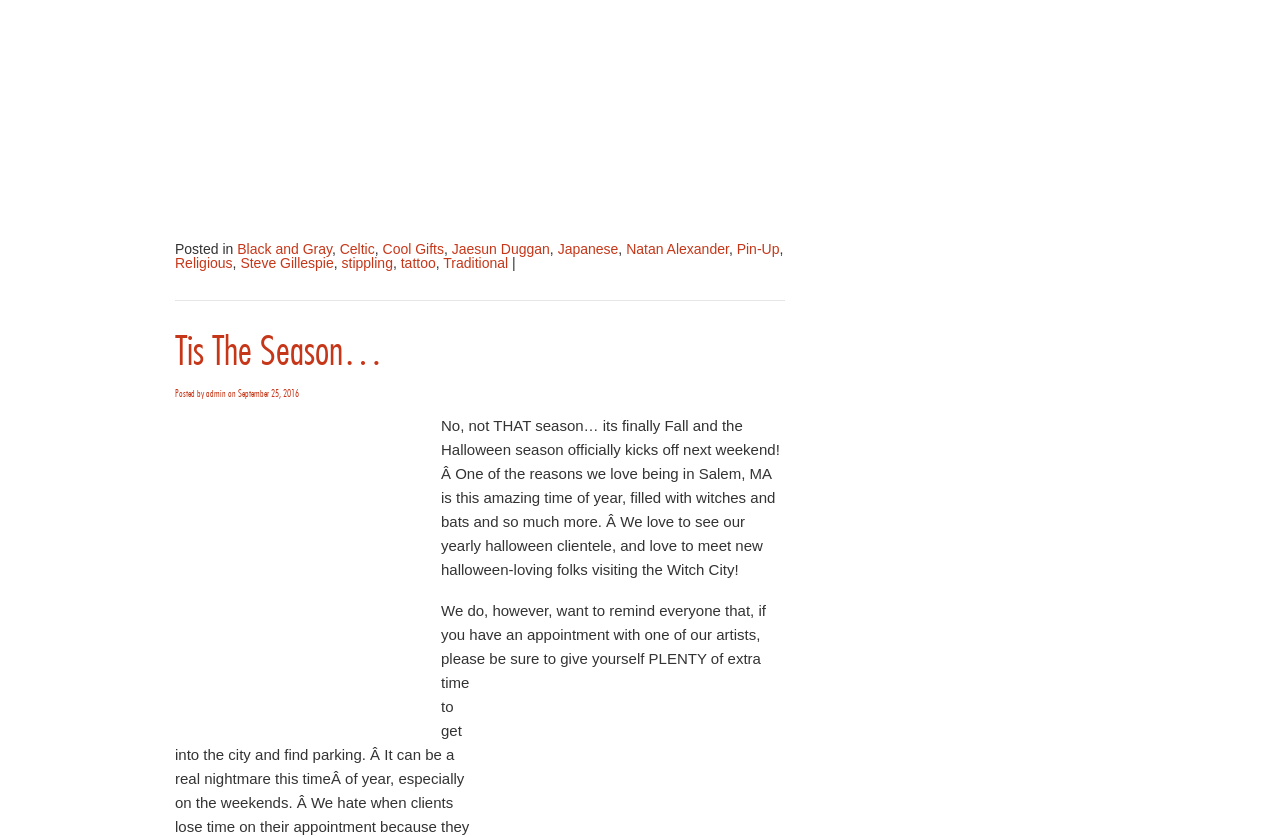Find the UI element described as: "Black and Gray" and predict its bounding box coordinates. Ensure the coordinates are four float numbers between 0 and 1, [left, top, right, bottom].

[0.185, 0.288, 0.259, 0.307]